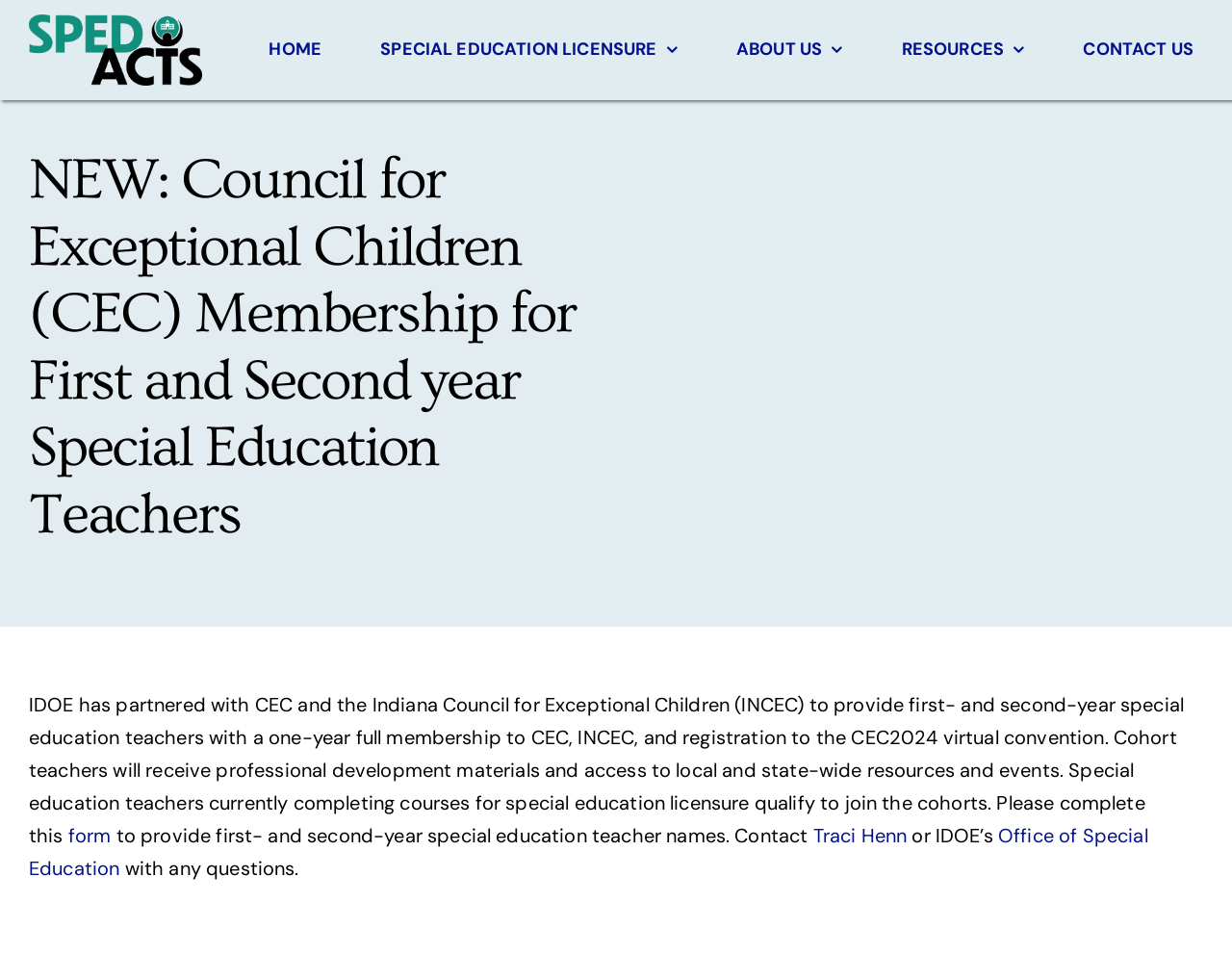Please identify the bounding box coordinates of the region to click in order to complete the task: "Click the form link". The coordinates must be four float numbers between 0 and 1, specified as [left, top, right, bottom].

[0.055, 0.839, 0.09, 0.865]